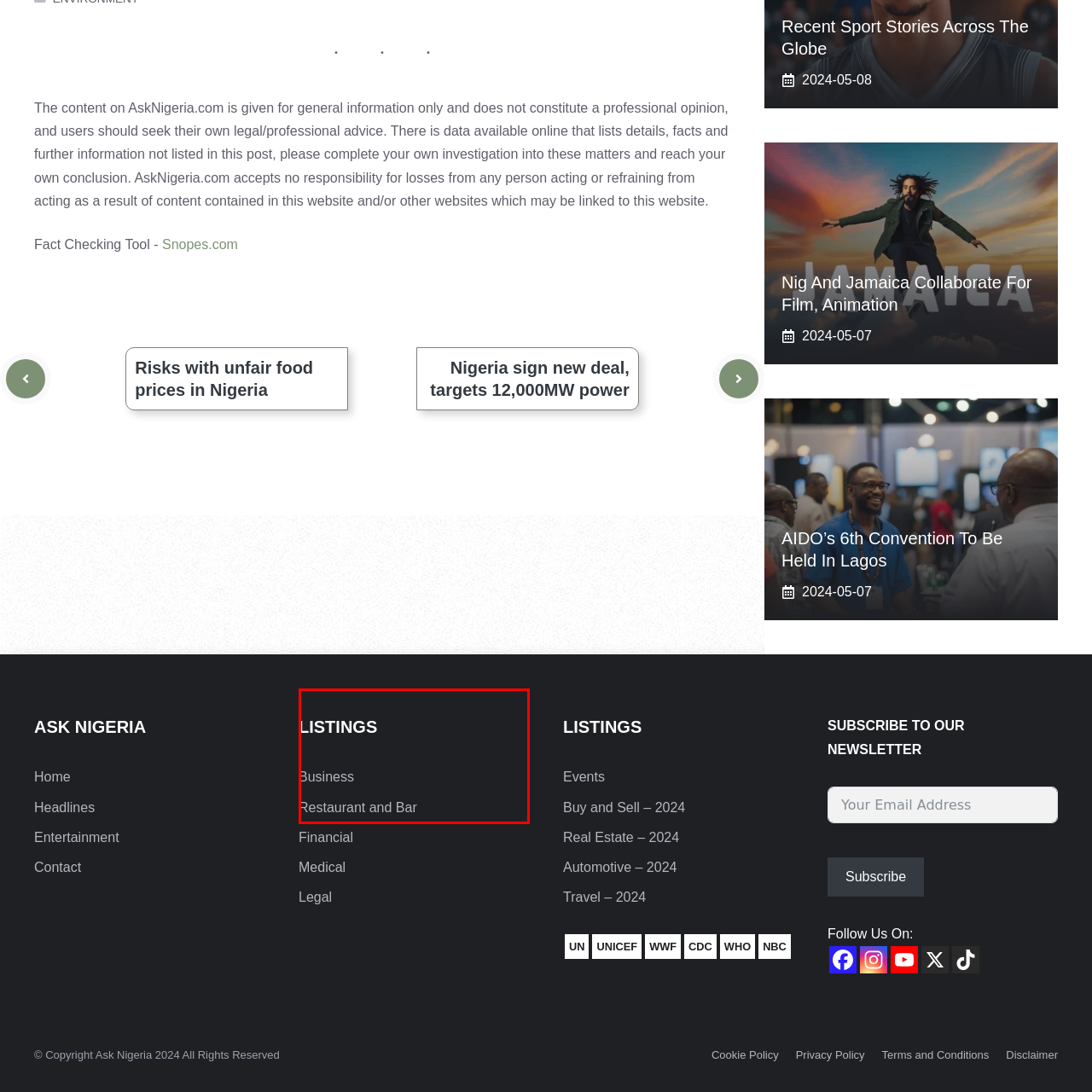Give a comprehensive description of the picture highlighted by the red border.

The image titled "Ask Nigeria Become Our Sponsor" is prominently displayed on the webpage, highlighting a call to action for potential sponsors. Positioned within the site's layout, it aims to engage users by encouraging them to consider sponsorship opportunities. Below the image, a section titled "LISTINGS" outlines various categories, including "Business" and "Restaurant and Bar," suggesting that the platform offers a diverse range of services and information, appealing to potential sponsors and users alike. The image's aesthetic complements the site's overall design, which focuses on accessibility and user engagement.